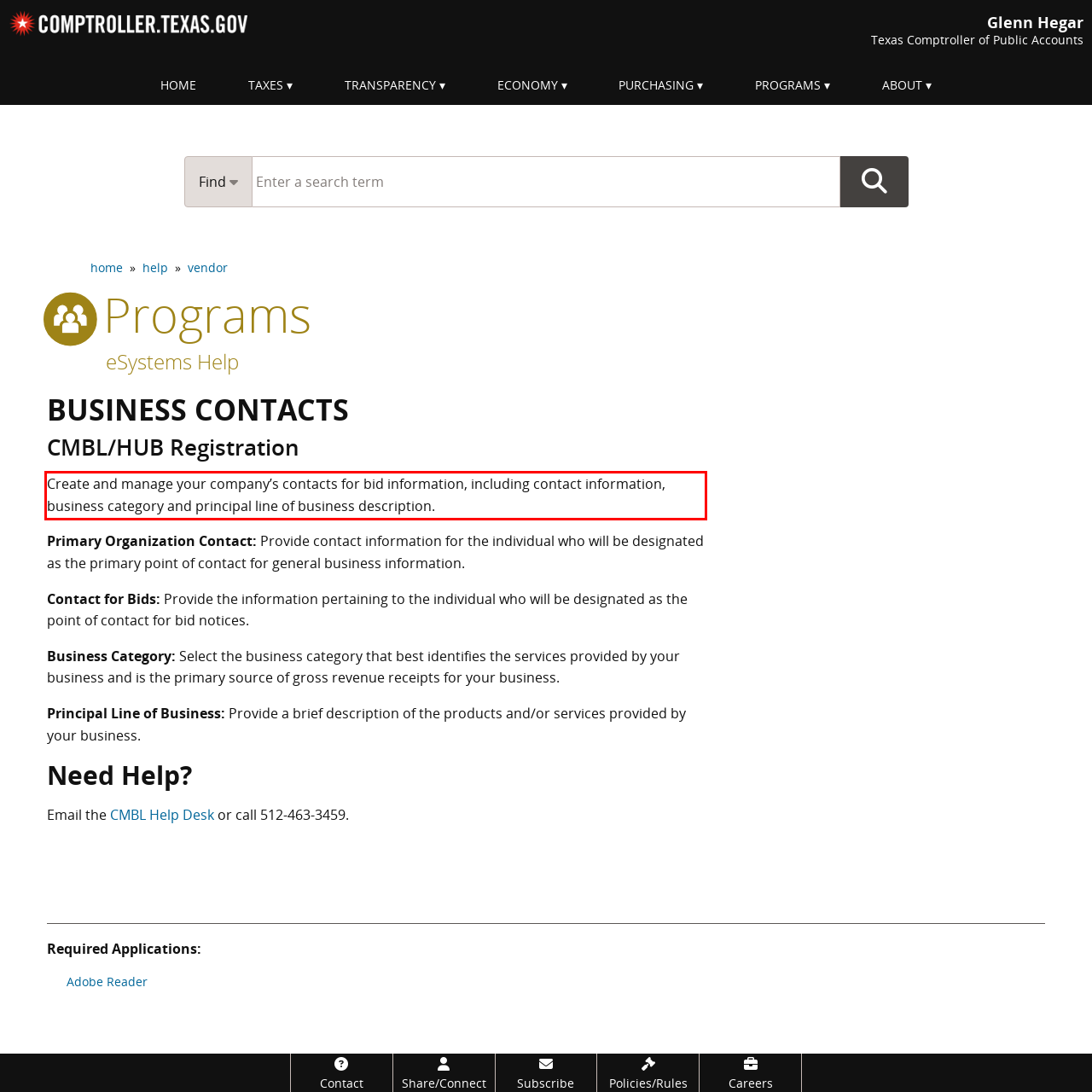Given the screenshot of the webpage, identify the red bounding box, and recognize the text content inside that red bounding box.

Create and manage your company’s contacts for bid information, including contact information, business category and principal line of business description.